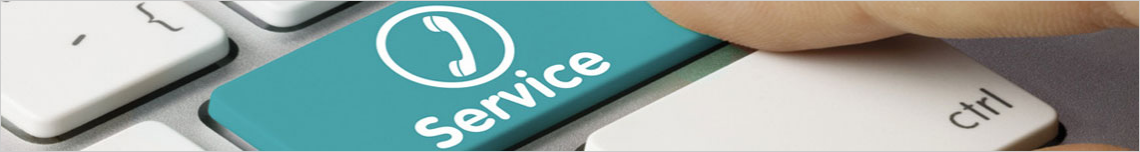What is the icon on the 'Service' key?
Using the visual information, respond with a single word or phrase.

Telephone receiver